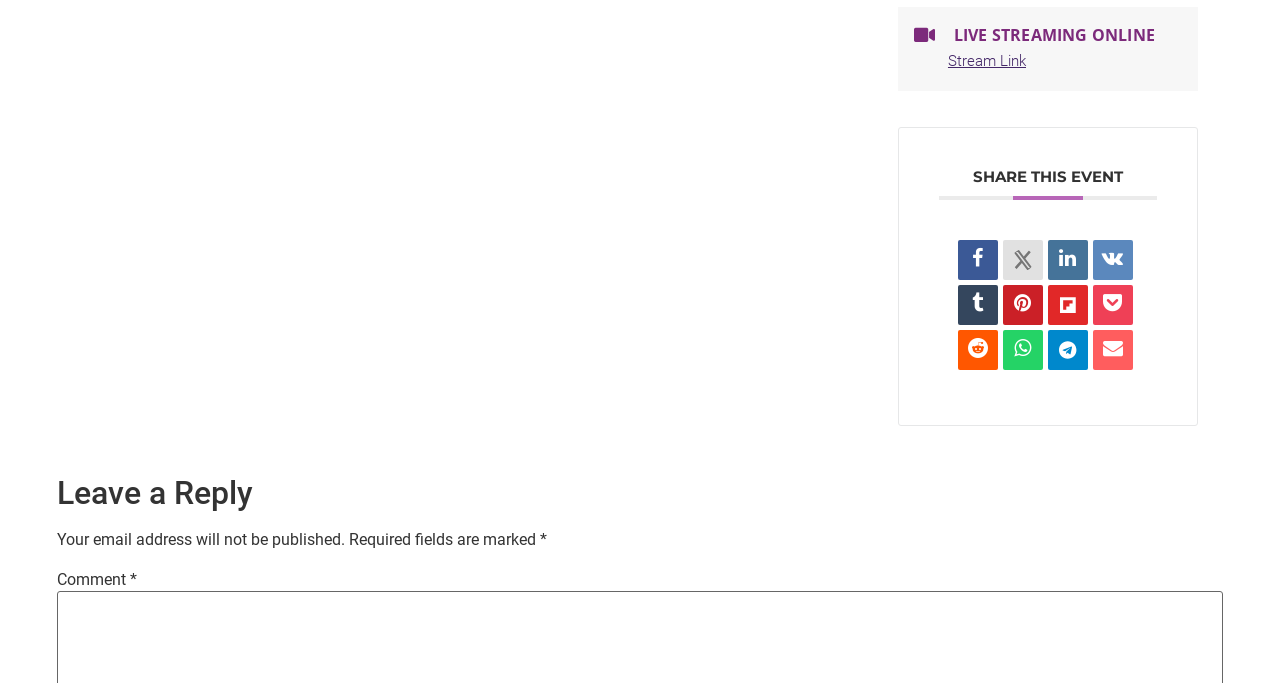Provide the bounding box coordinates of the HTML element described by the text: "Stream Link".

[0.722, 0.061, 0.82, 0.119]